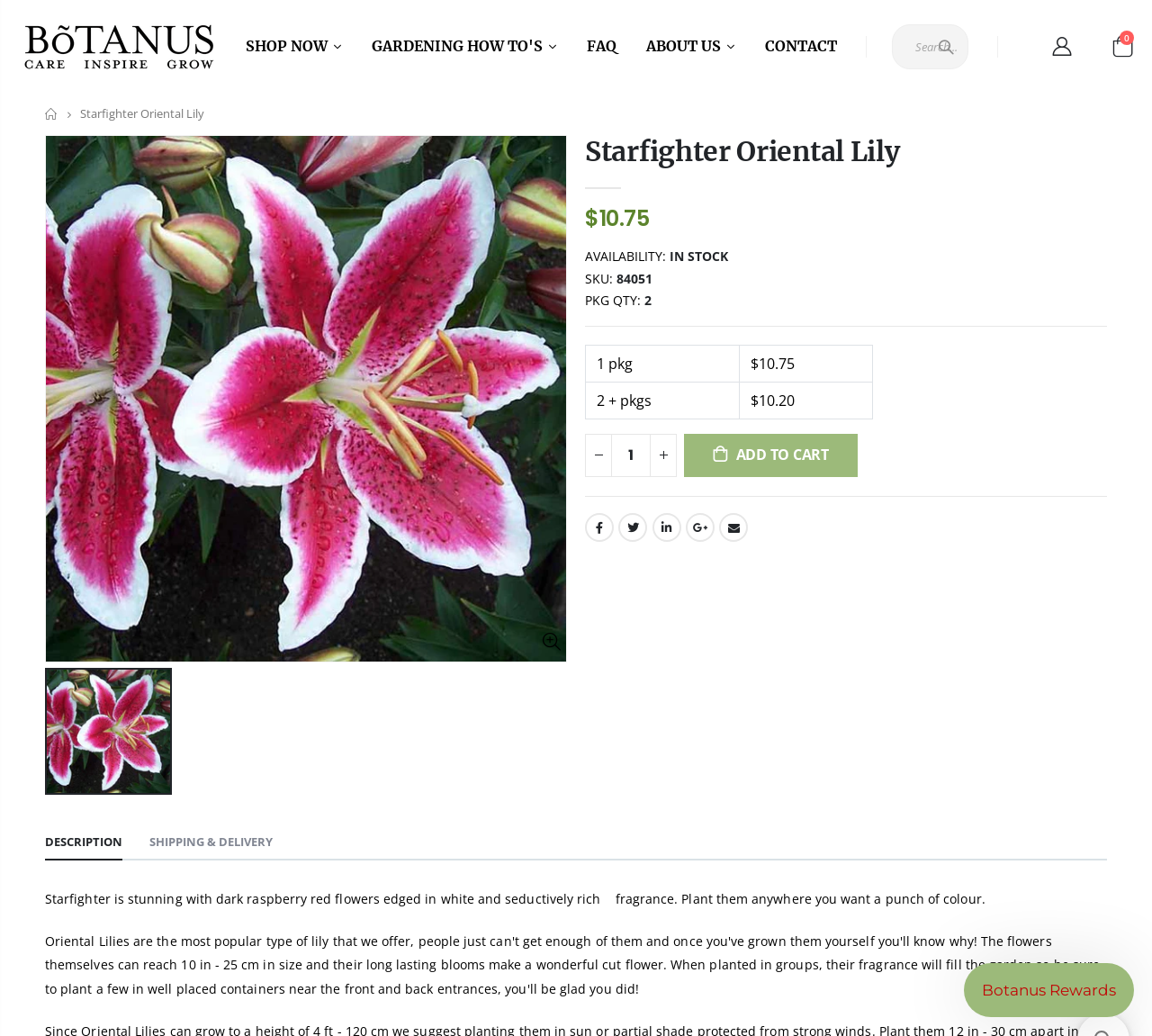Locate the bounding box coordinates of the element that should be clicked to execute the following instruction: "Search for a product".

[0.775, 0.024, 0.84, 0.066]